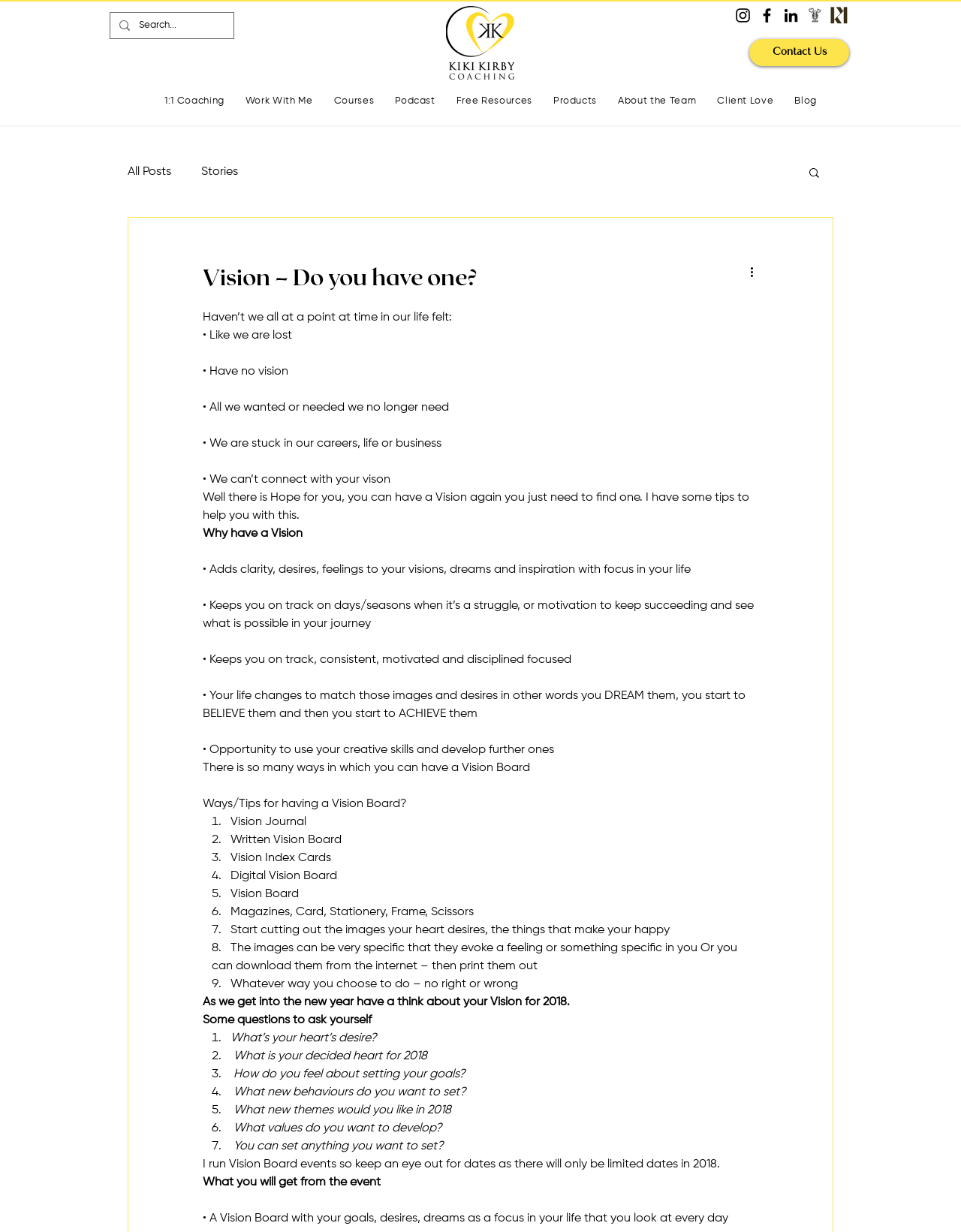What is the main topic of the webpage?
Answer the question with a thorough and detailed explanation.

The main topic of the webpage is about having a vision, and it is discussed in detail with various points and tips on how to achieve it.